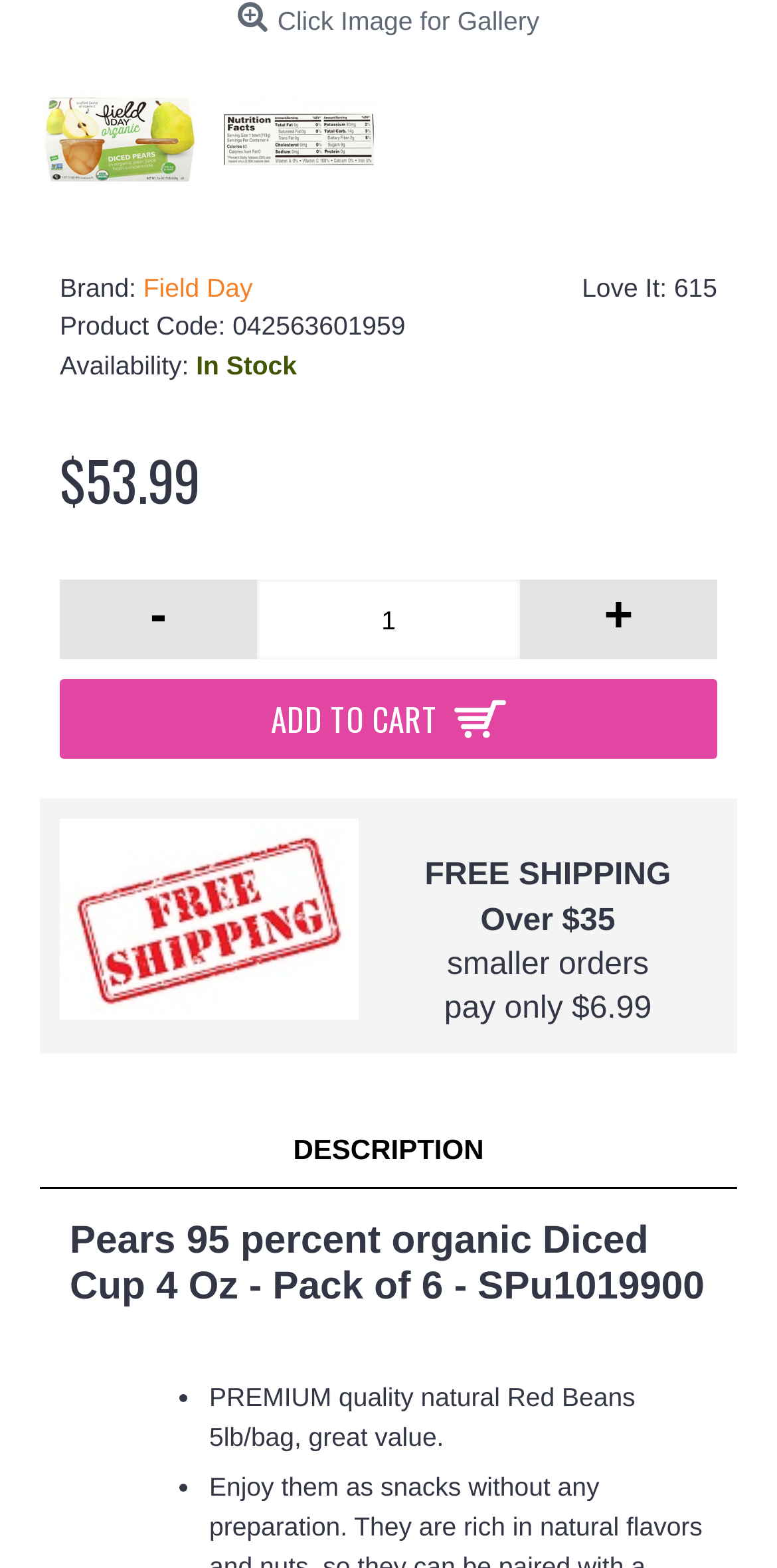Can you specify the bounding box coordinates of the area that needs to be clicked to fulfill the following instruction: "Change quantity"?

[0.331, 0.37, 0.669, 0.42]